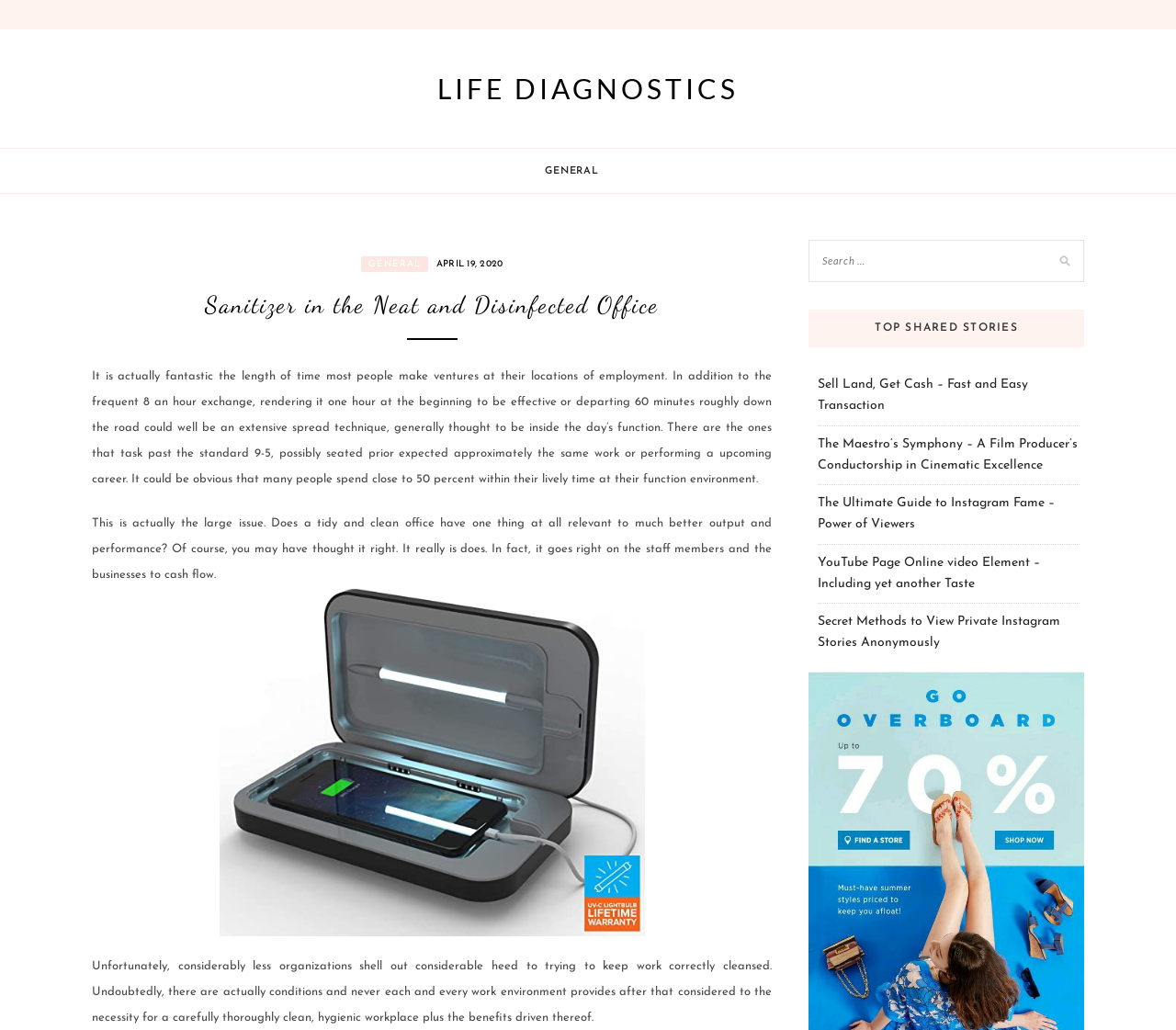Pinpoint the bounding box coordinates of the clickable area needed to execute the instruction: "Search for something". The coordinates should be specified as four float numbers between 0 and 1, i.e., [left, top, right, bottom].

[0.688, 0.233, 0.922, 0.283]